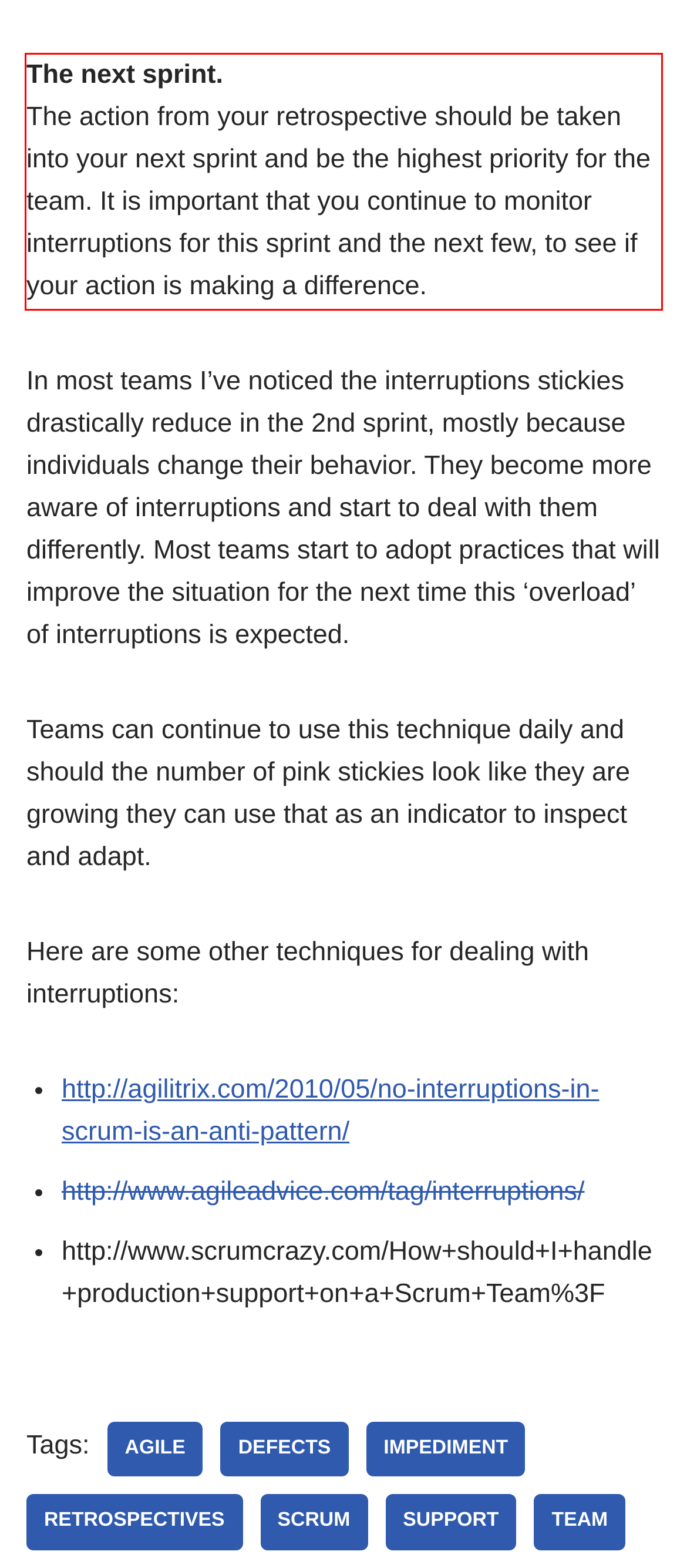From the screenshot of the webpage, locate the red bounding box and extract the text contained within that area.

The next sprint. The action from your retrospective should be taken into your next sprint and be the highest priority for the team. It is important that you continue to monitor interruptions for this sprint and the next few, to see if your action is making a difference.